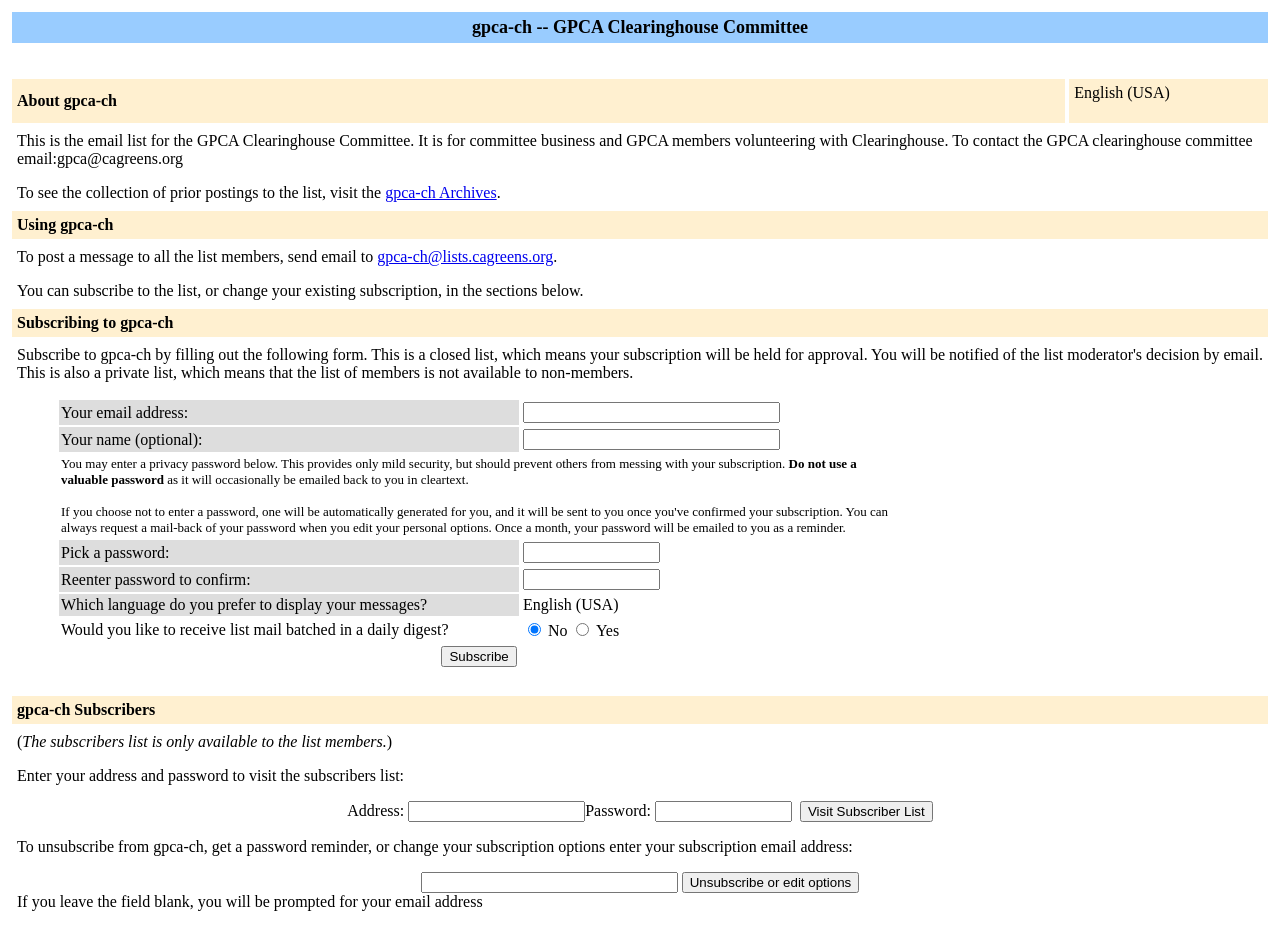Show the bounding box coordinates of the region that should be clicked to follow the instruction: "Visit Subscriber List."

[0.625, 0.859, 0.729, 0.882]